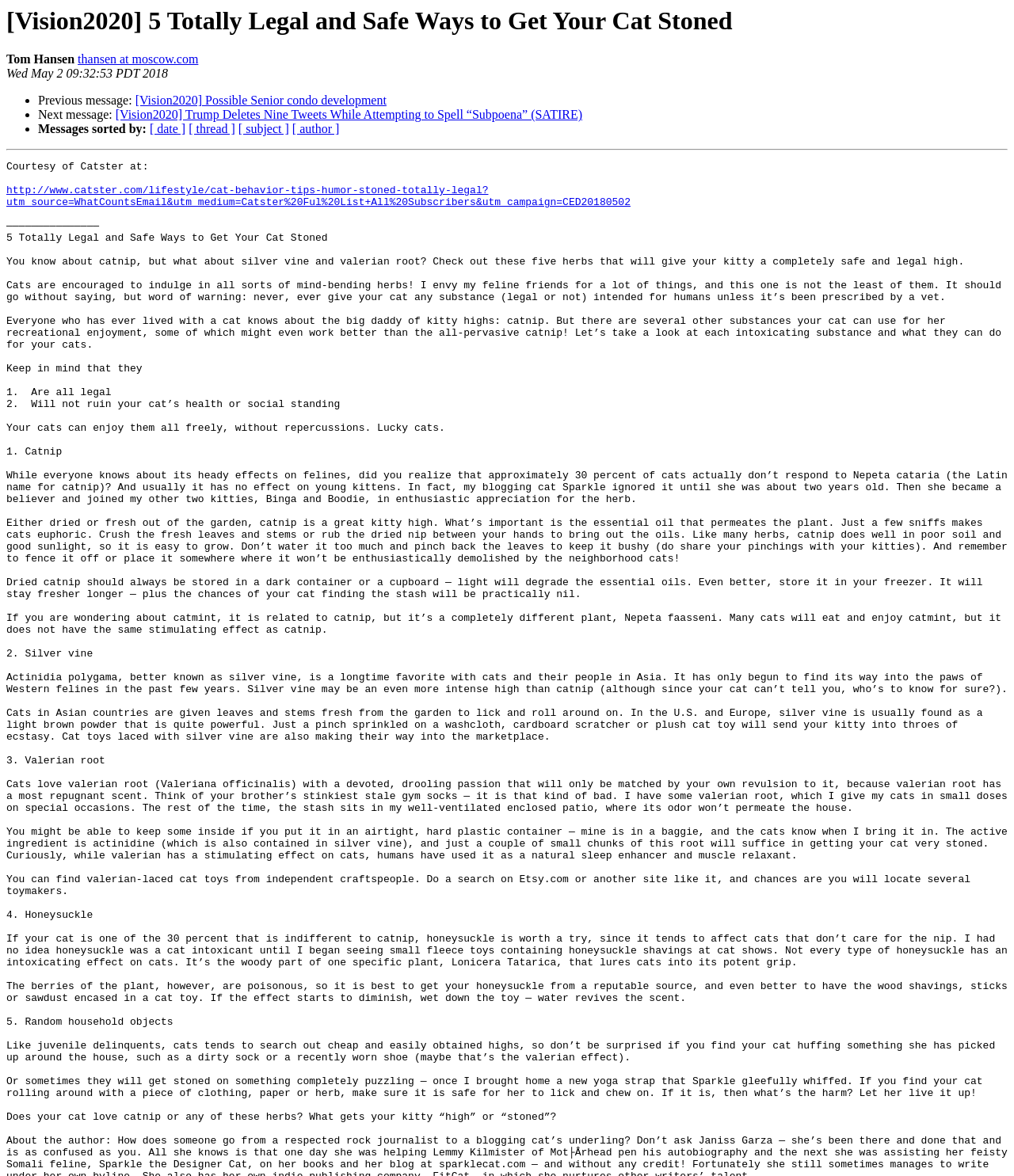How many list markers are there in the webpage? From the image, respond with a single word or brief phrase.

3